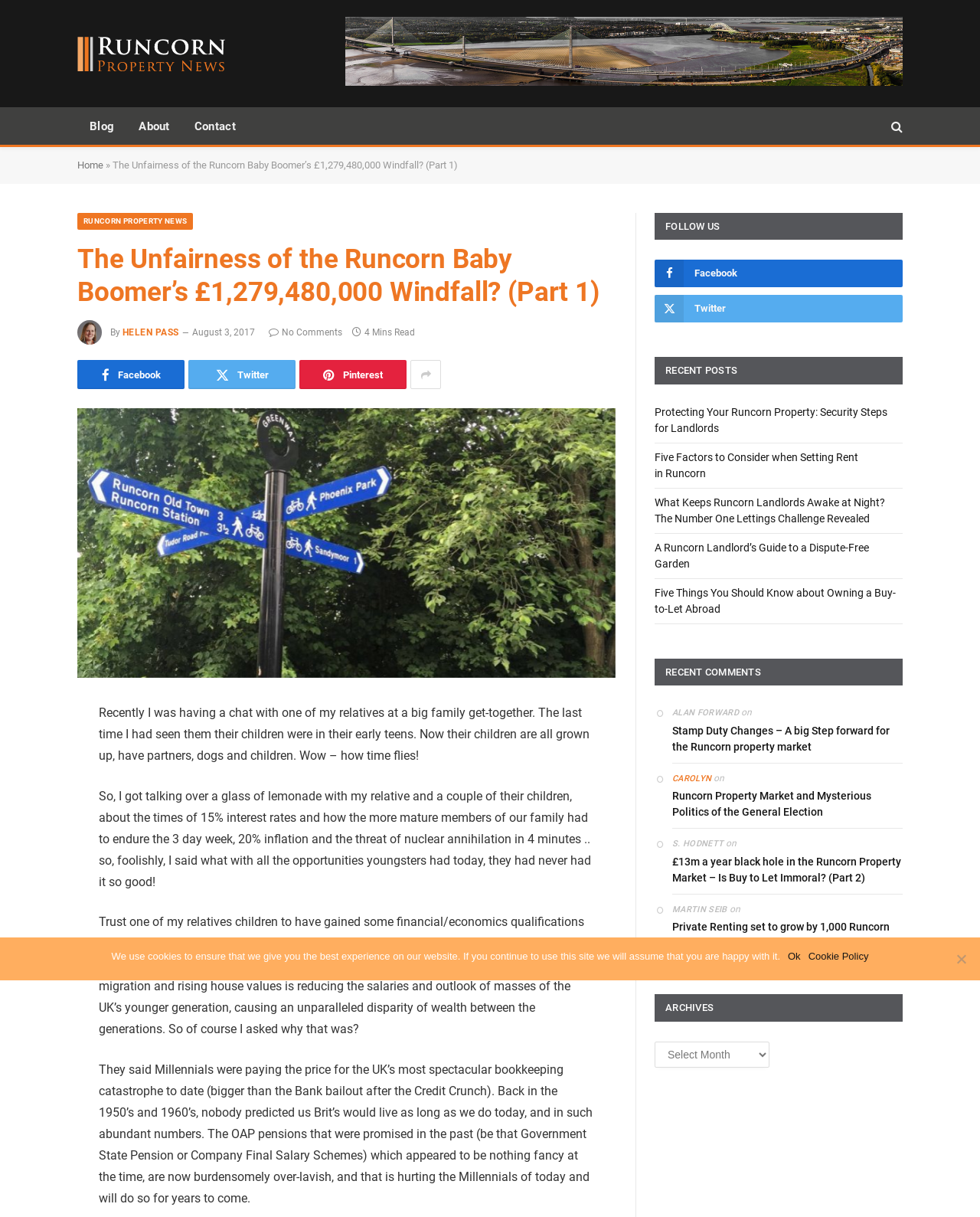Reply to the question with a single word or phrase:
How many minutes does it take to read the article?

4 Mins